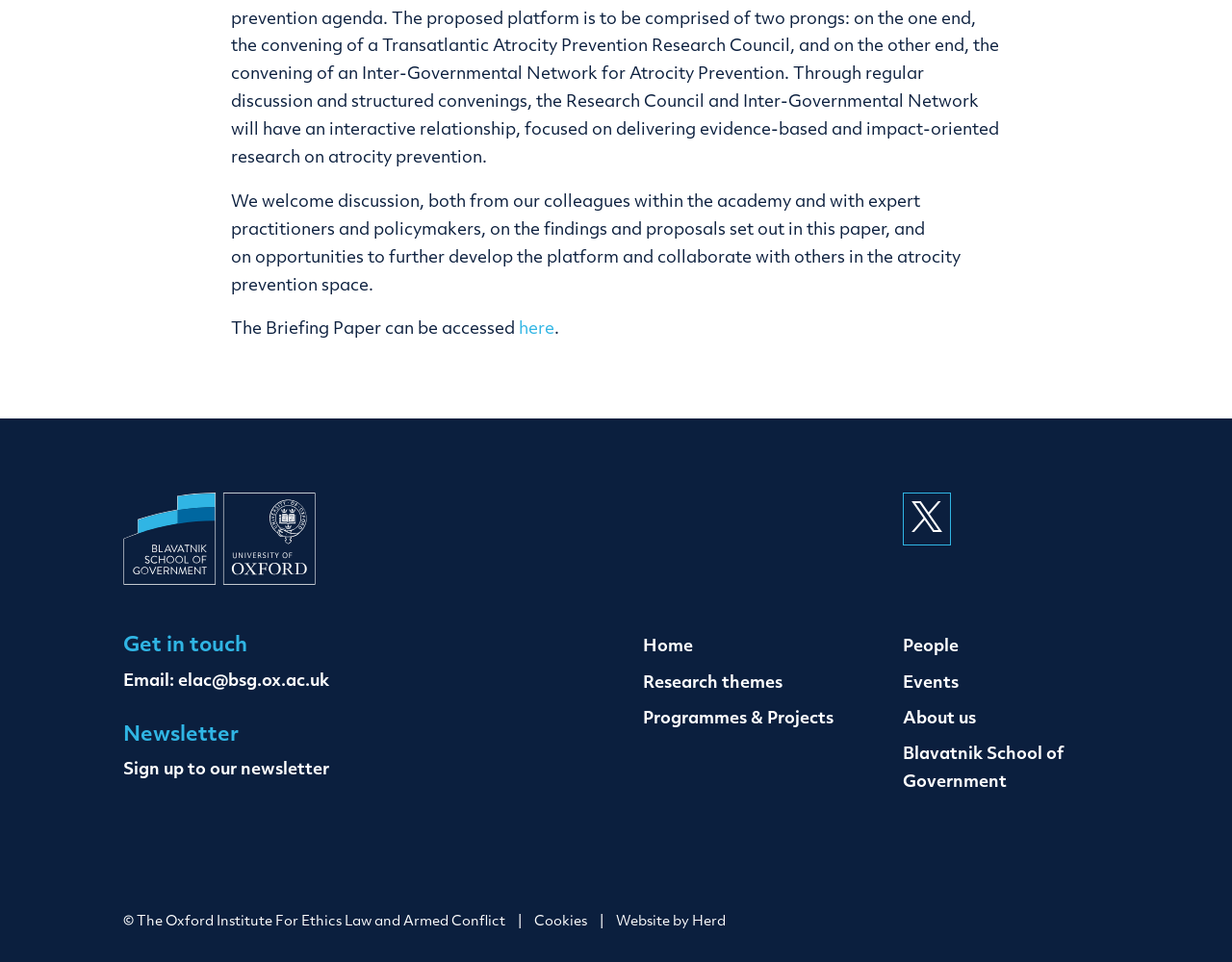Observe the image and answer the following question in detail: What is the email address to get in touch?

I found the 'Get in touch' section on the webpage, which contains an 'Email:' label followed by a link with the email address 'elac@bsg.ox.ac.uk'.